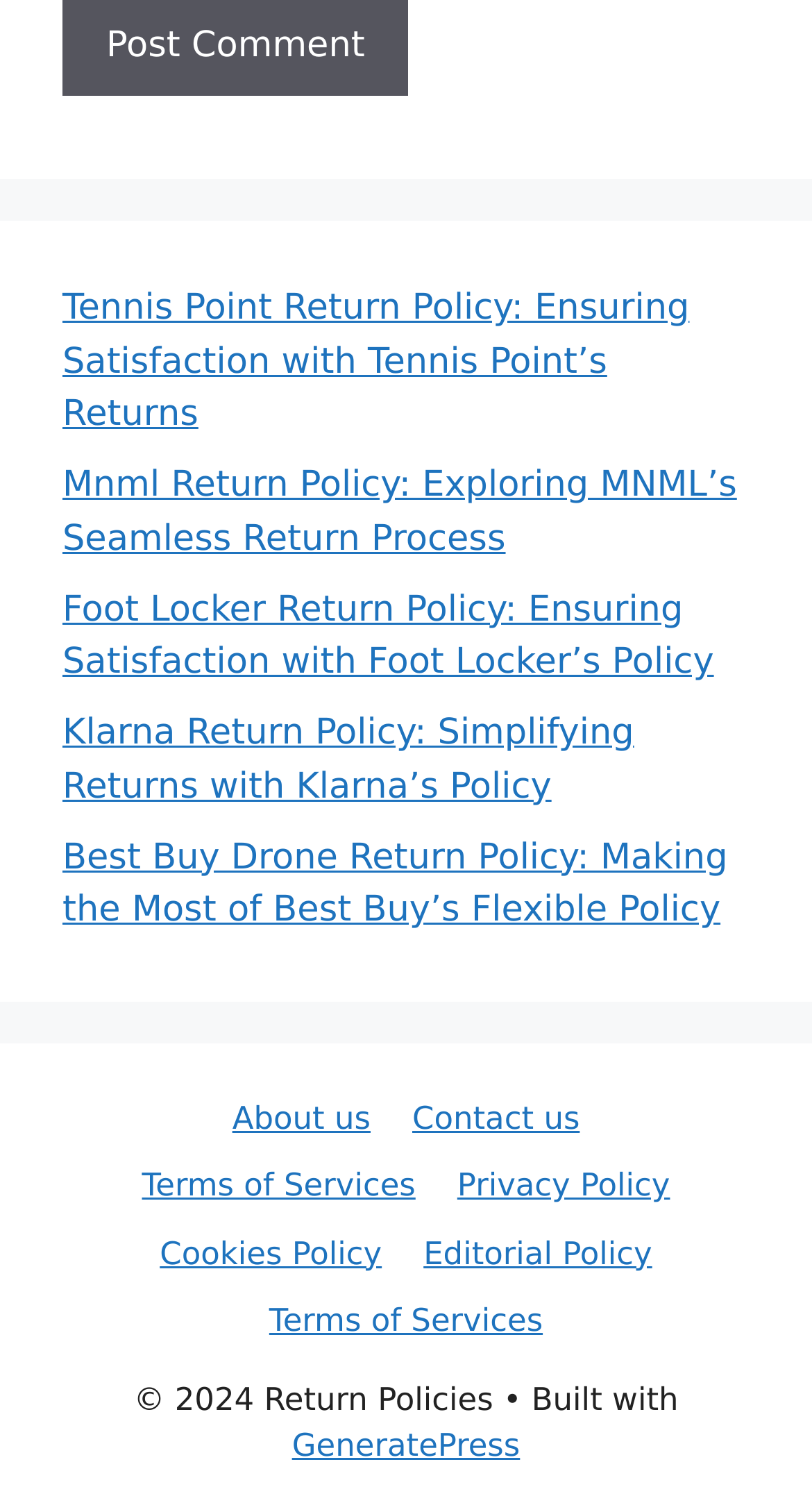Could you highlight the region that needs to be clicked to execute the instruction: "Learn about MNML Return Policy"?

[0.077, 0.307, 0.907, 0.37]